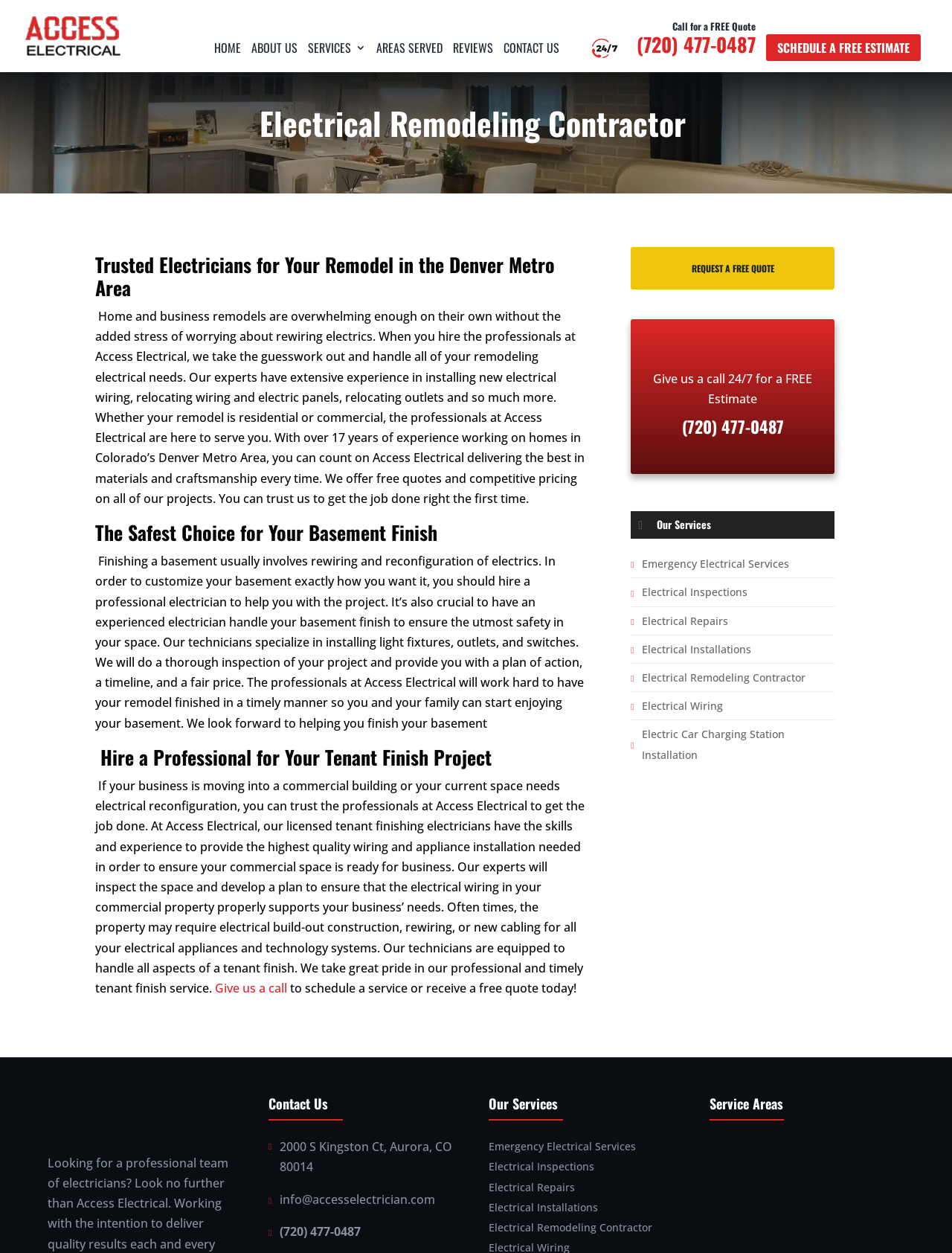Identify the bounding box coordinates for the region to click in order to carry out this instruction: "Request a free quote". Provide the coordinates using four float numbers between 0 and 1, formatted as [left, top, right, bottom].

[0.663, 0.197, 0.877, 0.231]